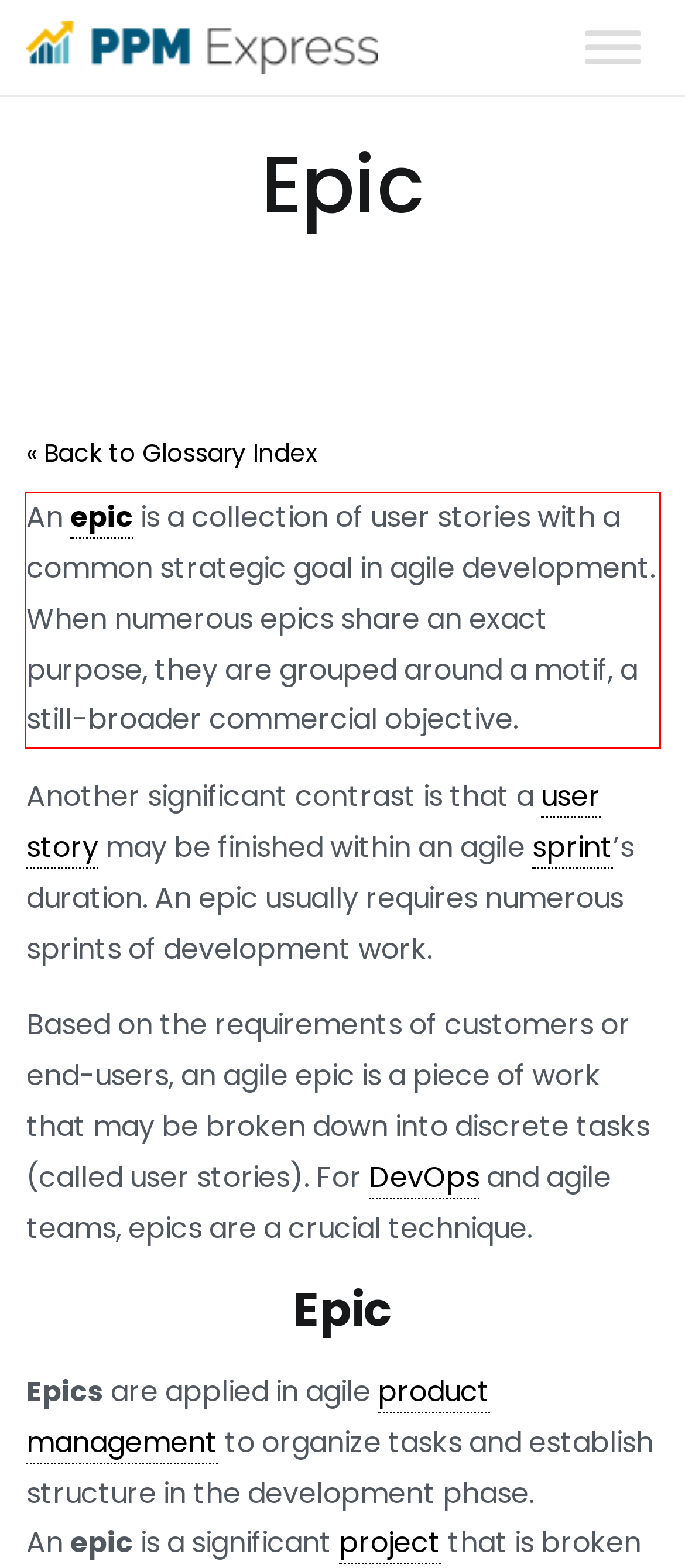From the provided screenshot, extract the text content that is enclosed within the red bounding box.

An epic is a collection of user stories with a common strategic goal in agile development. When numerous epics share an exact purpose, they are grouped around a motif, a still-broader commercial objective.